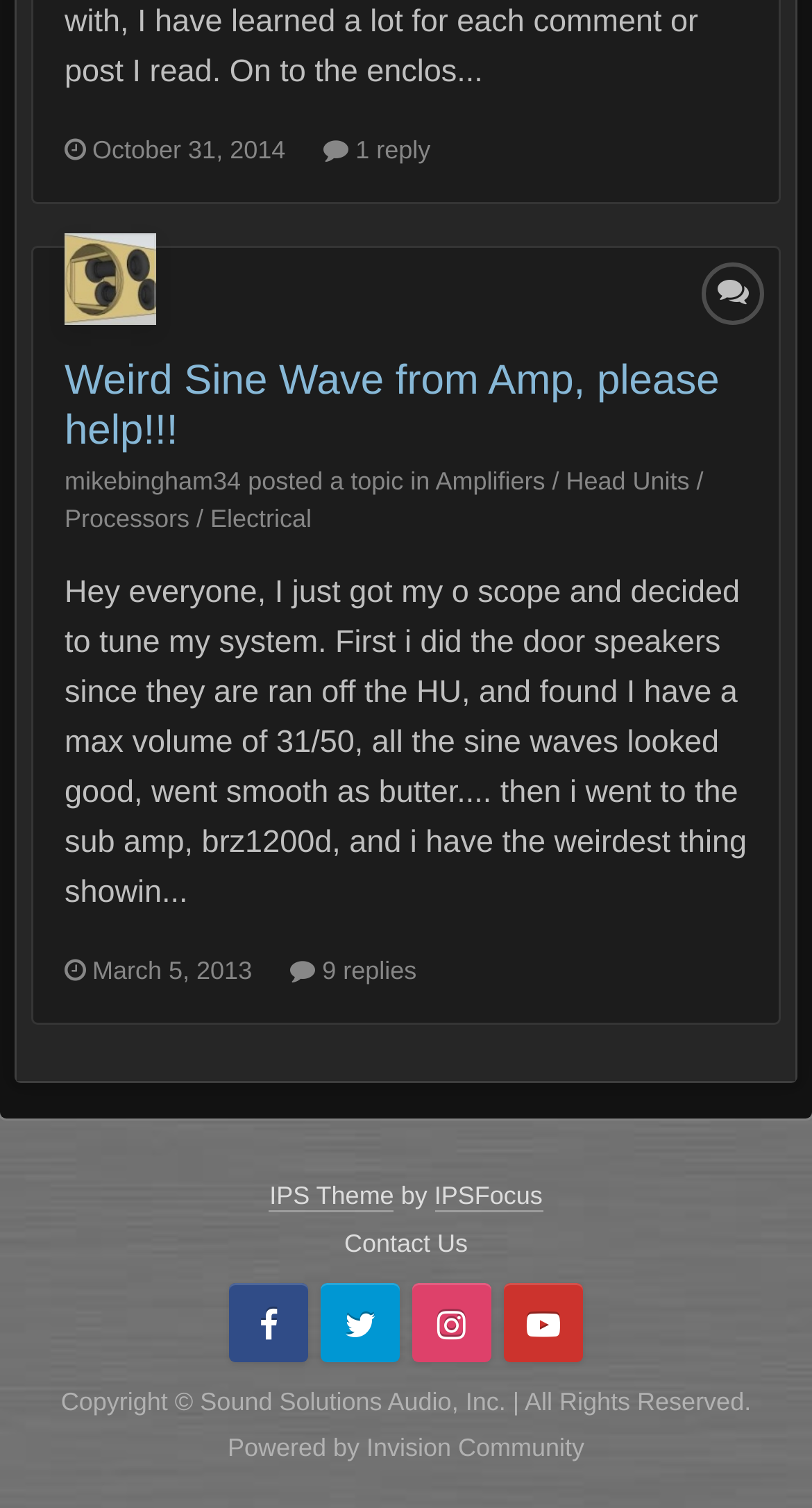Use one word or a short phrase to answer the question provided: 
Who is the author of the first post?

mikebingham34